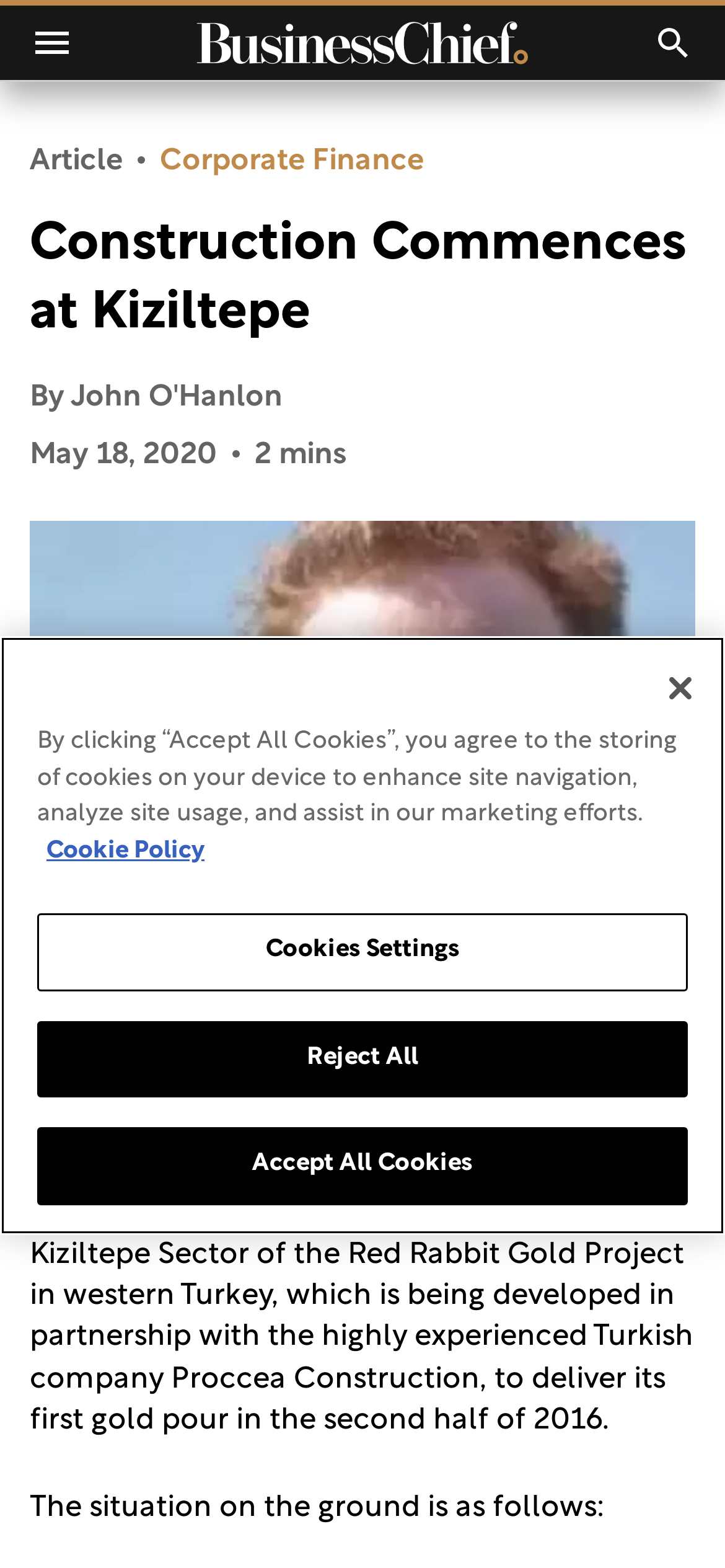Determine the title of the webpage and give its text content.

Construction Commences at Kiziltepe